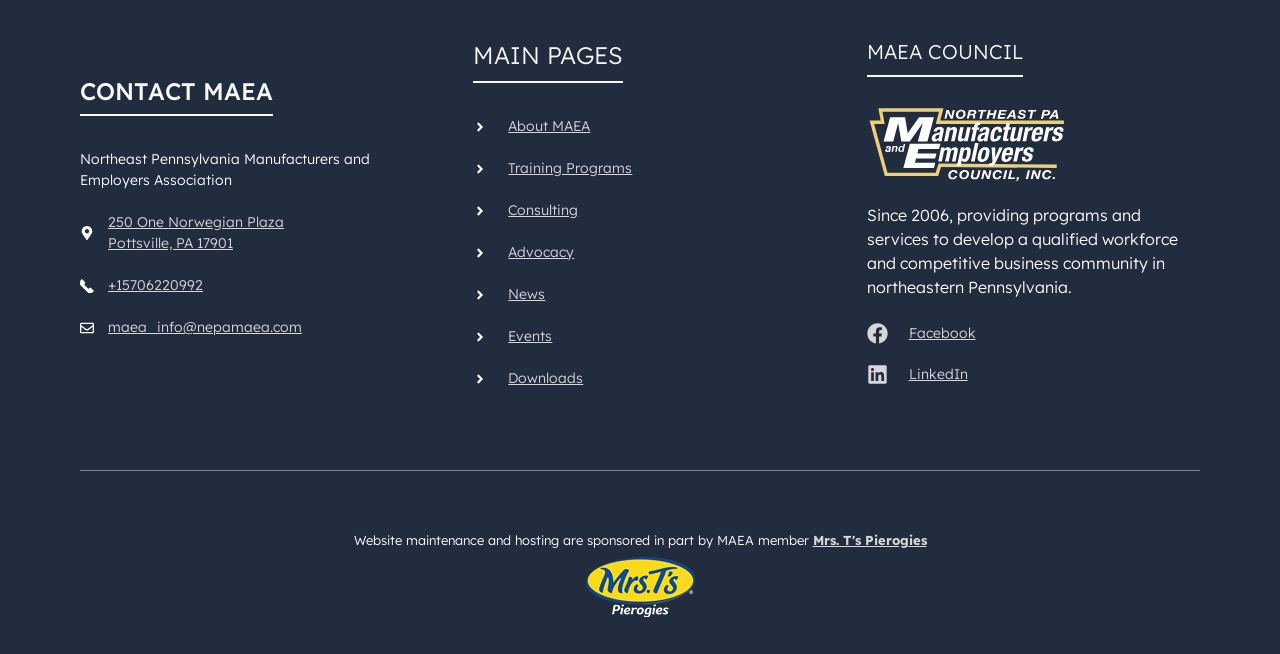Kindly determine the bounding box coordinates of the area that needs to be clicked to fulfill this instruction: "Learn about MAEA".

[0.397, 0.179, 0.461, 0.207]